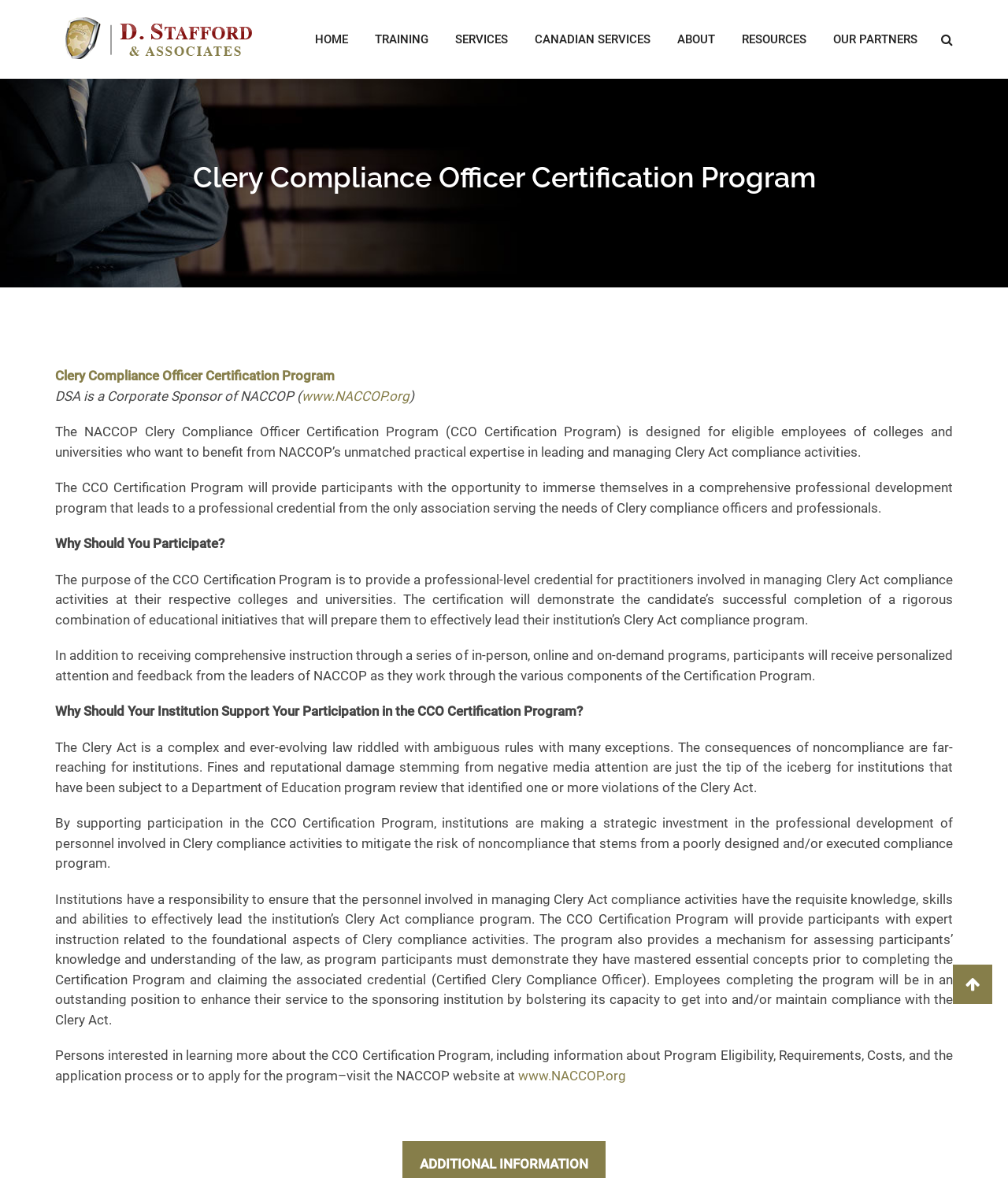Identify the coordinates of the bounding box for the element that must be clicked to accomplish the instruction: "Go to NACCOP website".

[0.514, 0.906, 0.621, 0.92]